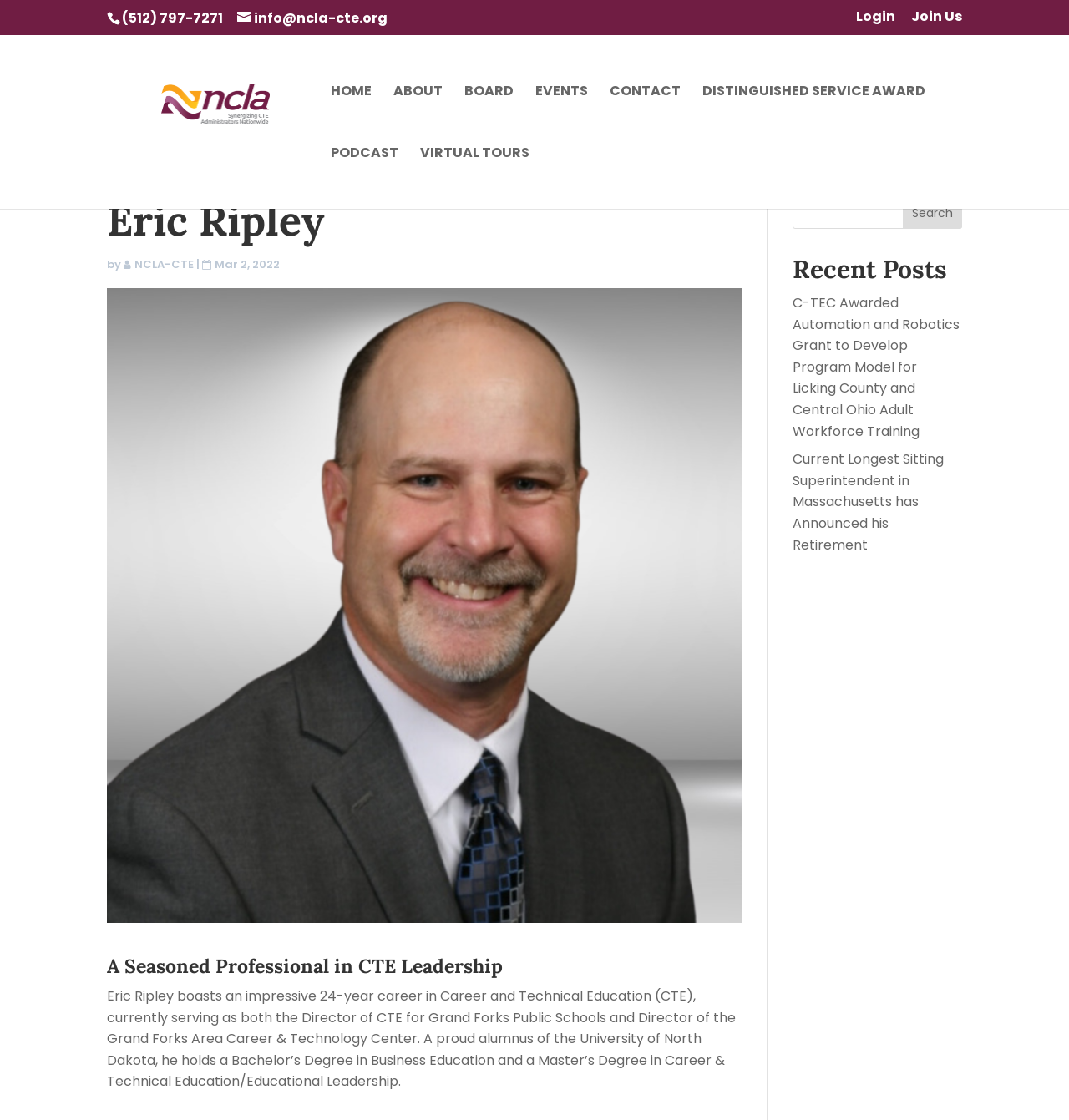What is the phone number on the webpage?
Answer the question with detailed information derived from the image.

The phone number is located at the top of the webpage, and it is (512) 797-7271.